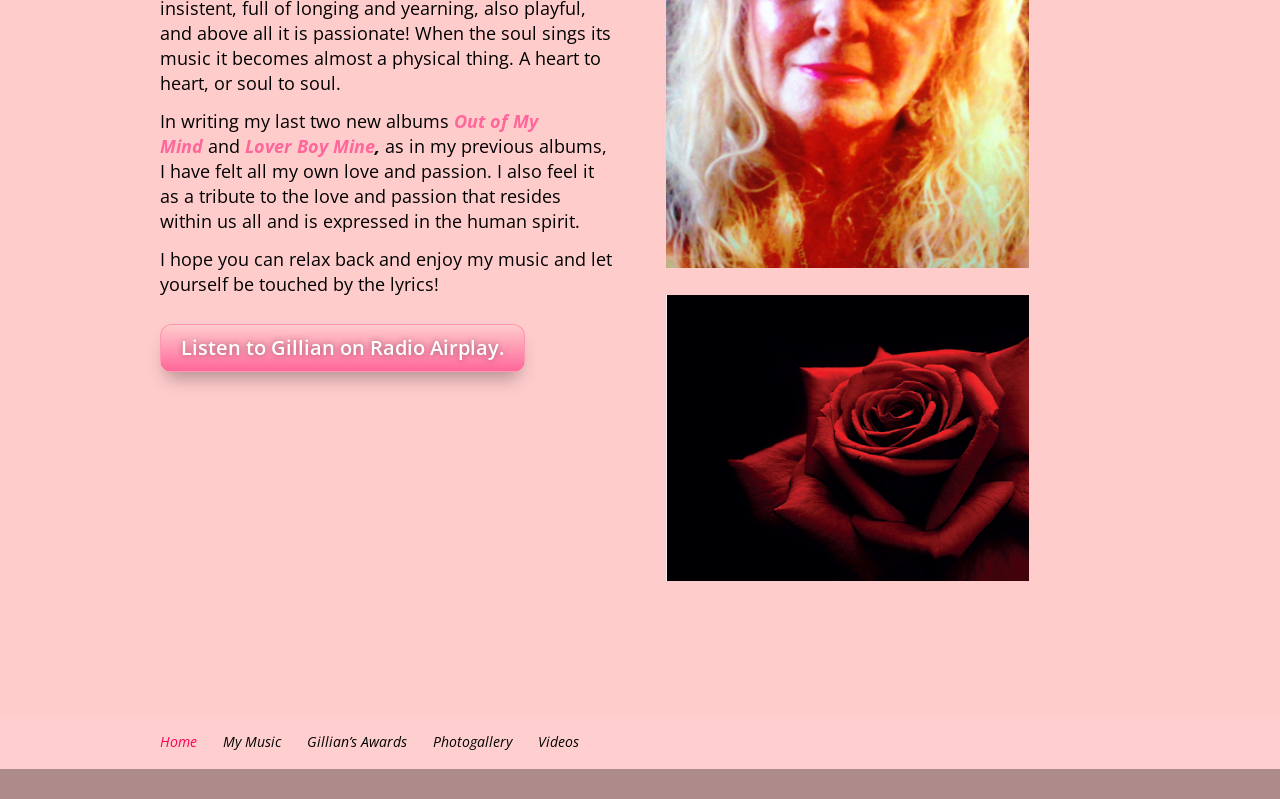Predict the bounding box of the UI element that fits this description: "Videos".

[0.42, 0.917, 0.452, 0.94]